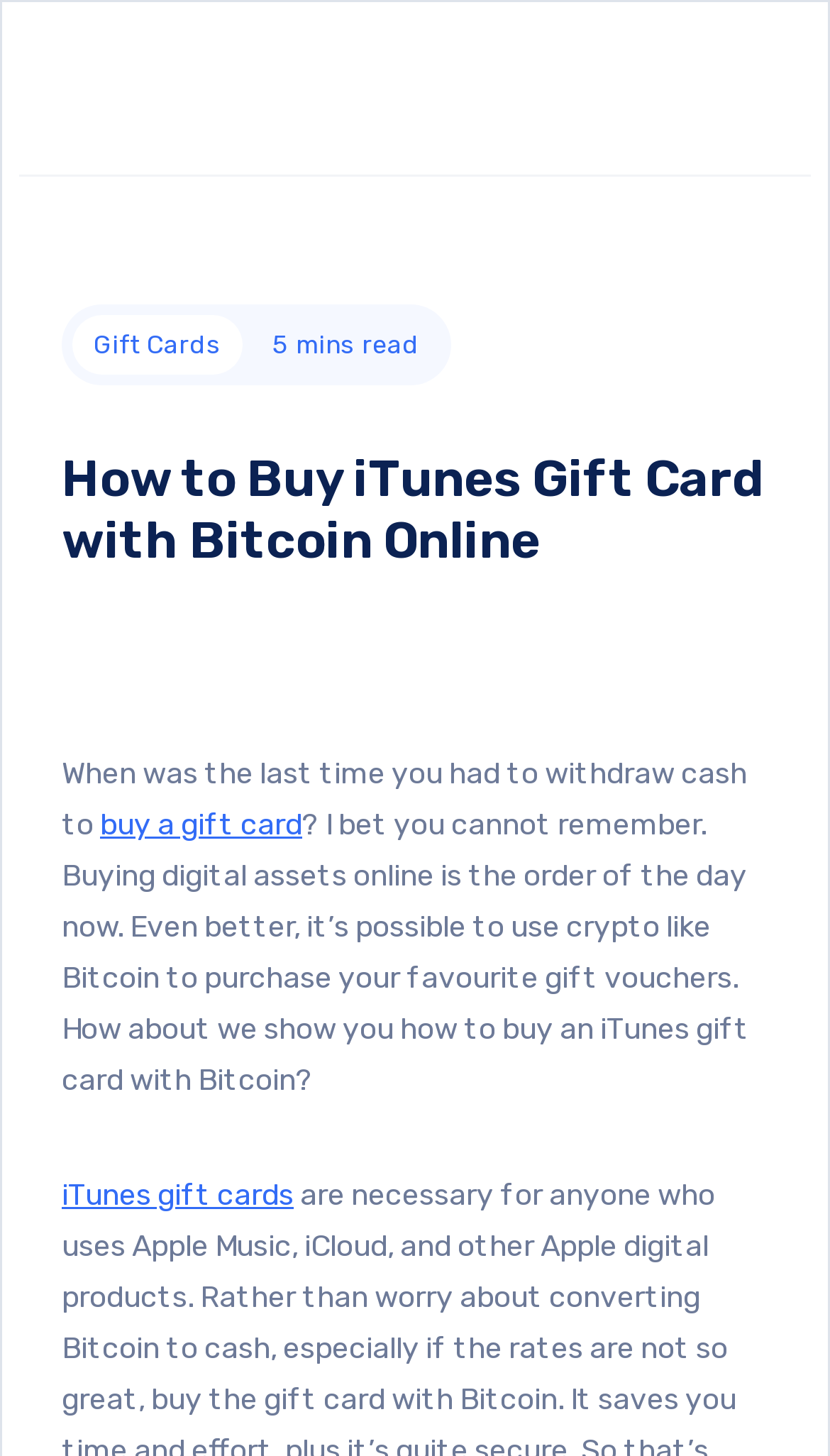What is the text on the top-left link?
Refer to the image and provide a one-word or short phrase answer.

Prestmit